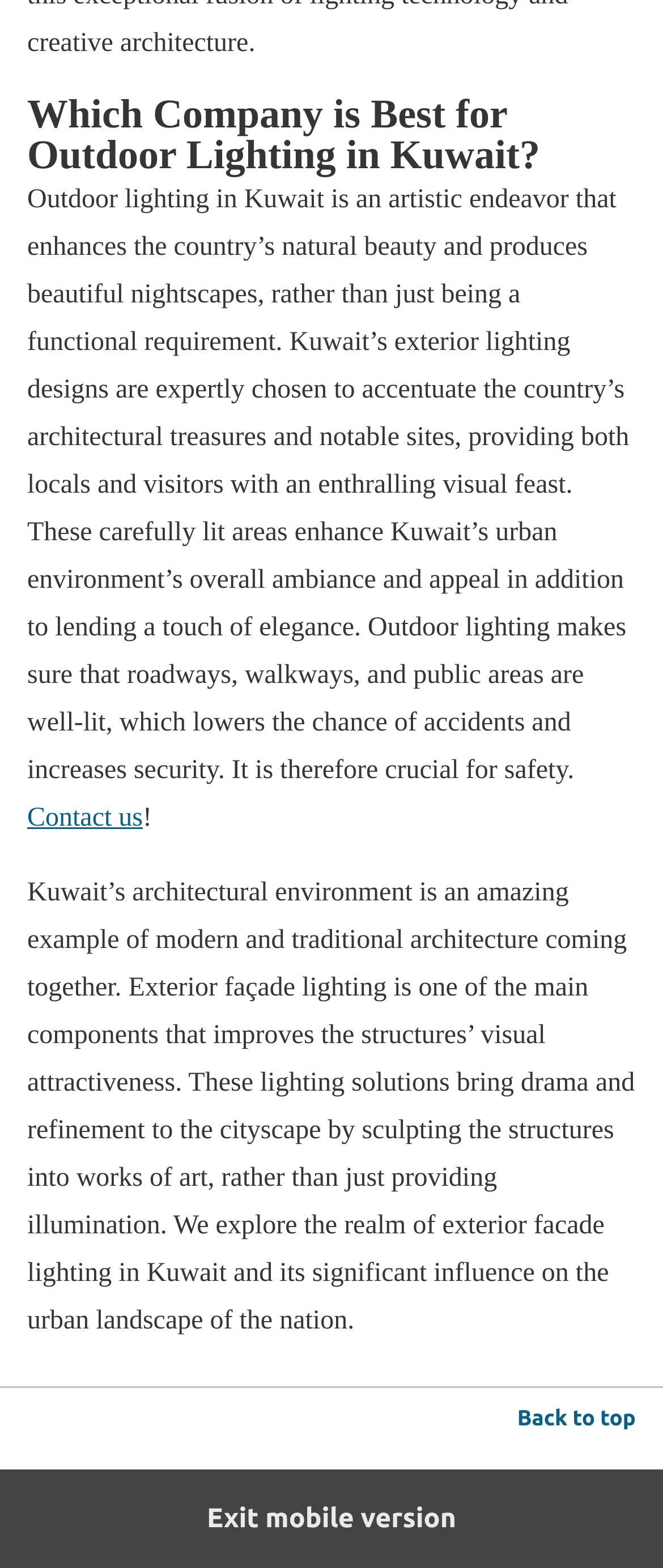What type of architecture is found in Kuwait?
Using the image as a reference, answer the question in detail.

The webpage states that Kuwait's architectural environment is an amazing example of modern and traditional architecture coming together, which suggests that the country's buildings and structures showcase a mix of both modern and traditional architectural styles.